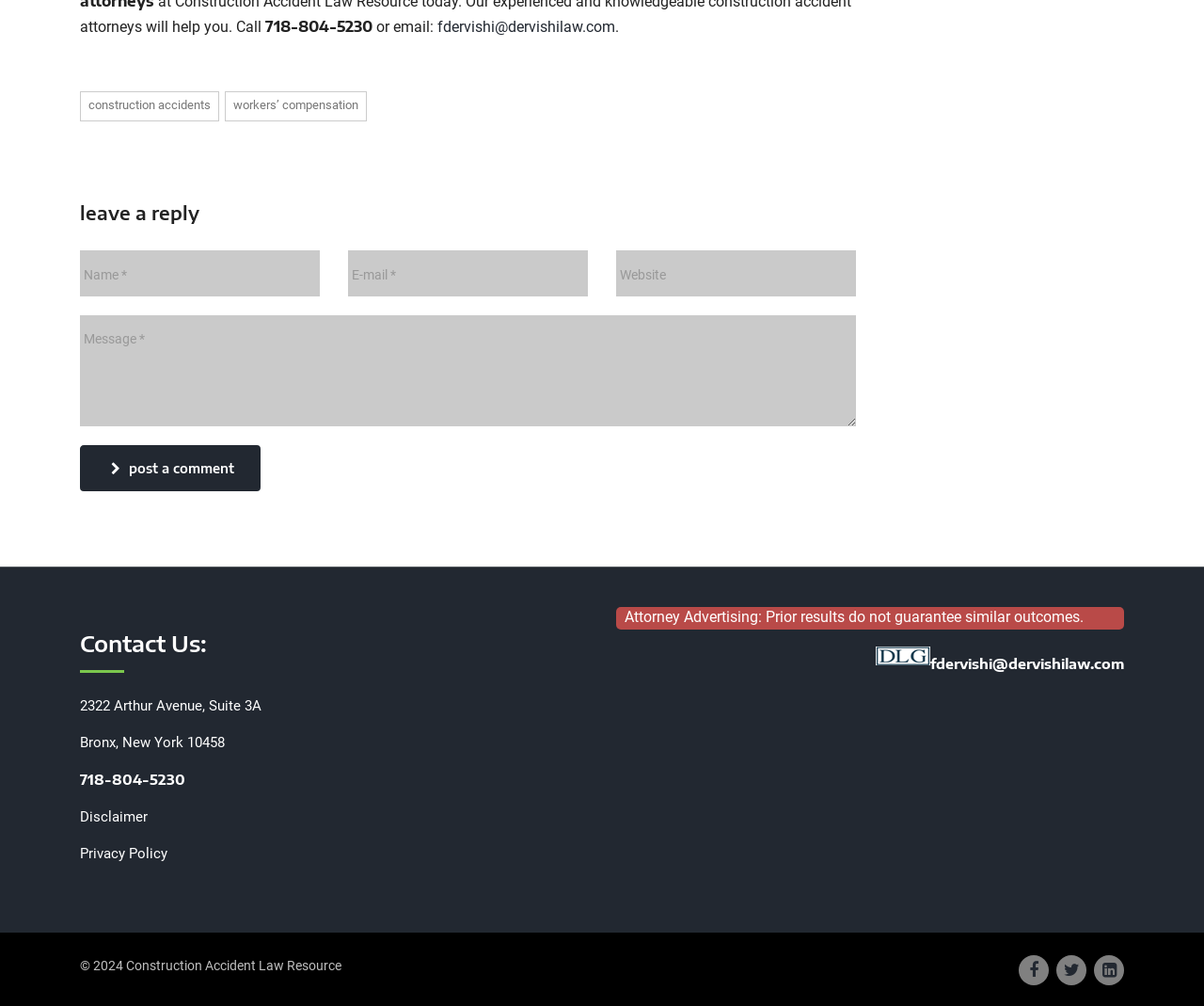Find the bounding box coordinates of the area that needs to be clicked in order to achieve the following instruction: "Click the quote 6 link". The coordinates should be specified as four float numbers between 0 and 1, i.e., [left, top, right, bottom].

None